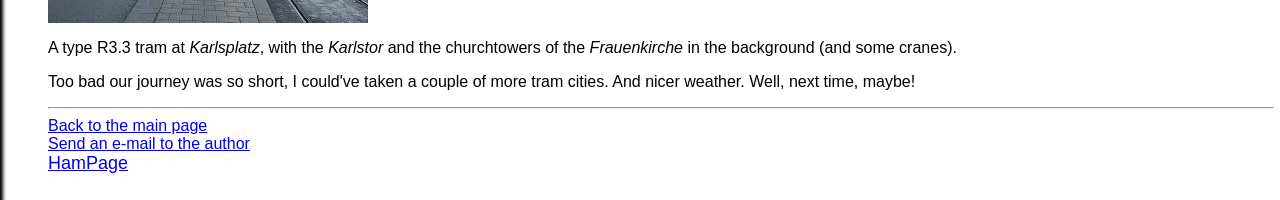How many links are there on the webpage?
Look at the image and answer the question with a single word or phrase.

4